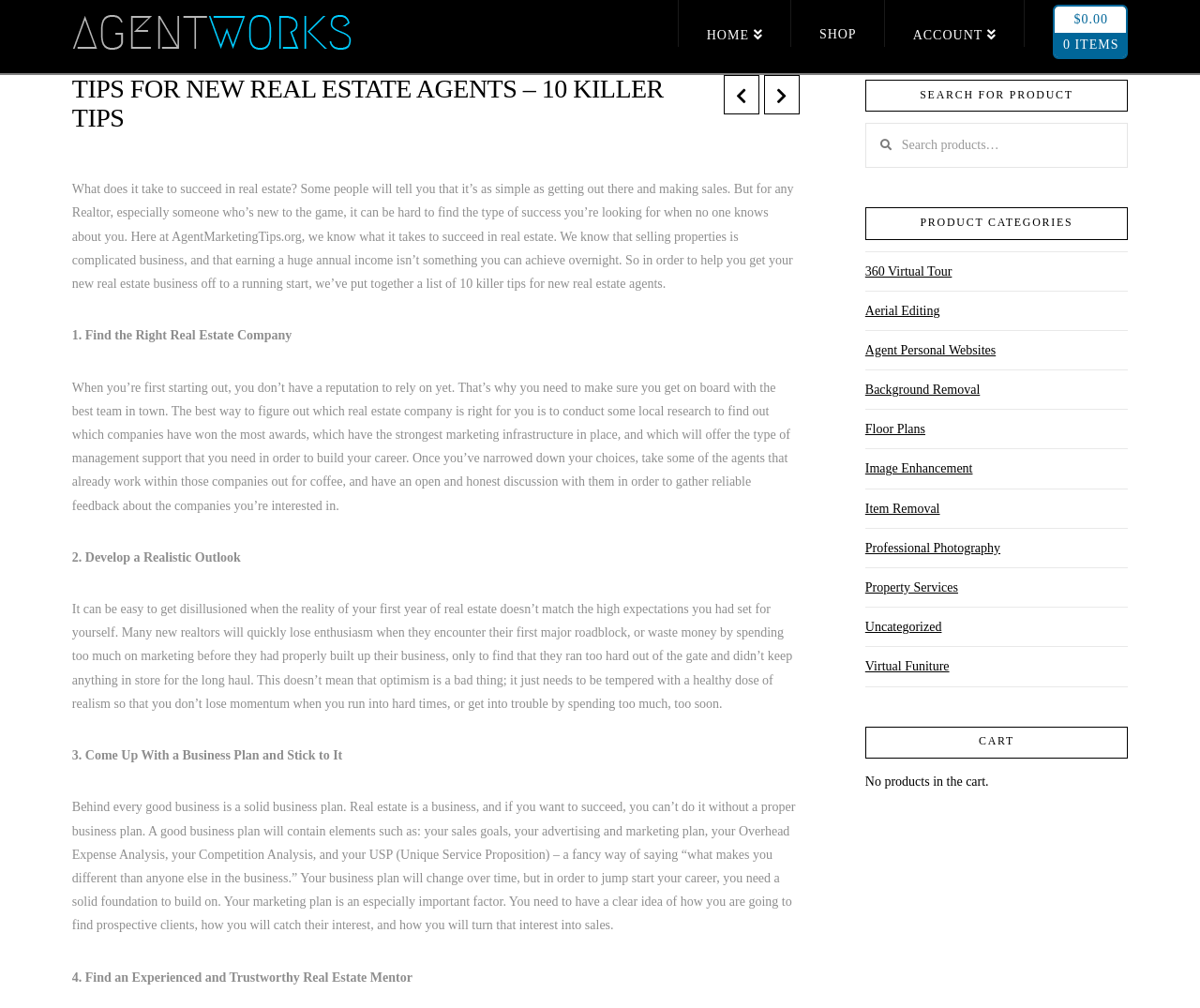Kindly provide the bounding box coordinates of the section you need to click on to fulfill the given instruction: "View '360 Virtual Tour' products".

[0.721, 0.25, 0.793, 0.288]